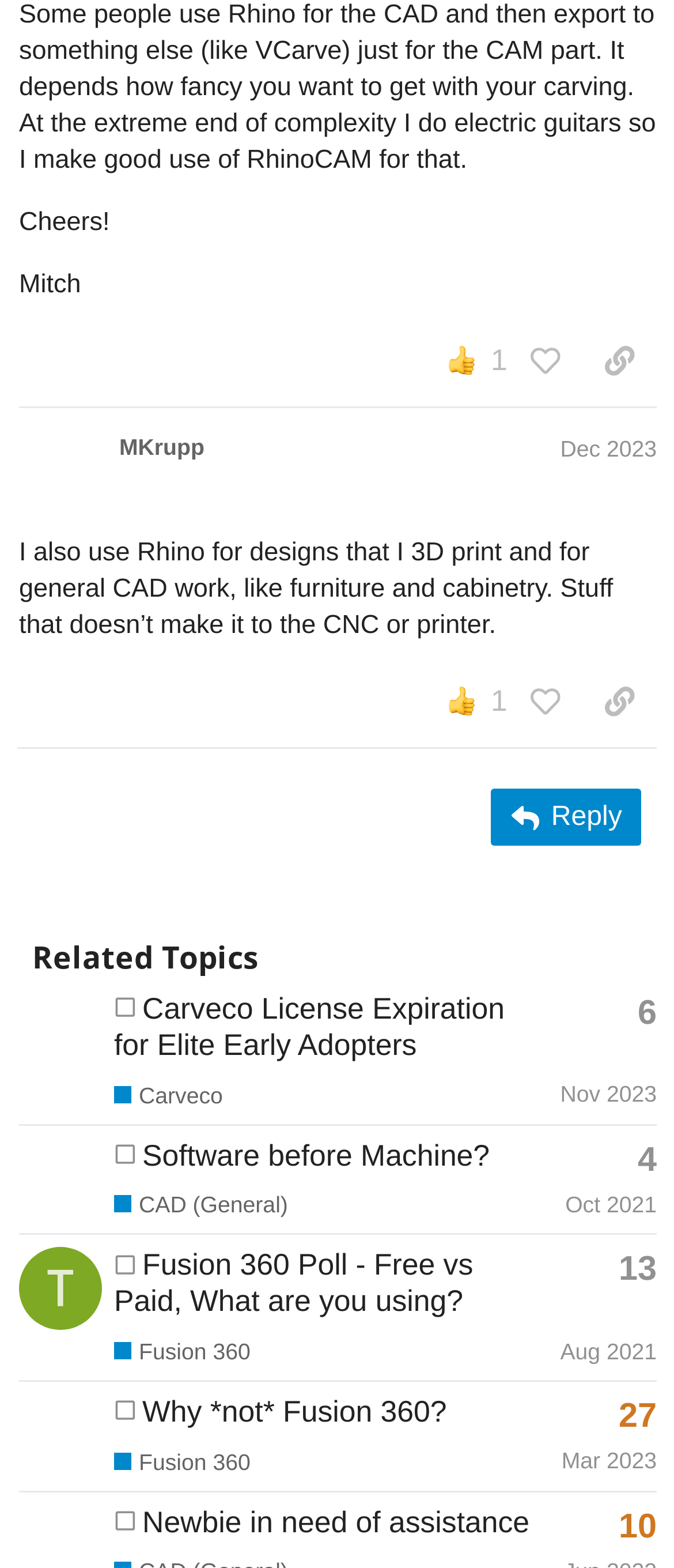Identify the bounding box coordinates of the section that should be clicked to achieve the task described: "Copy a link to this post to clipboard".

[0.864, 0.209, 0.974, 0.25]